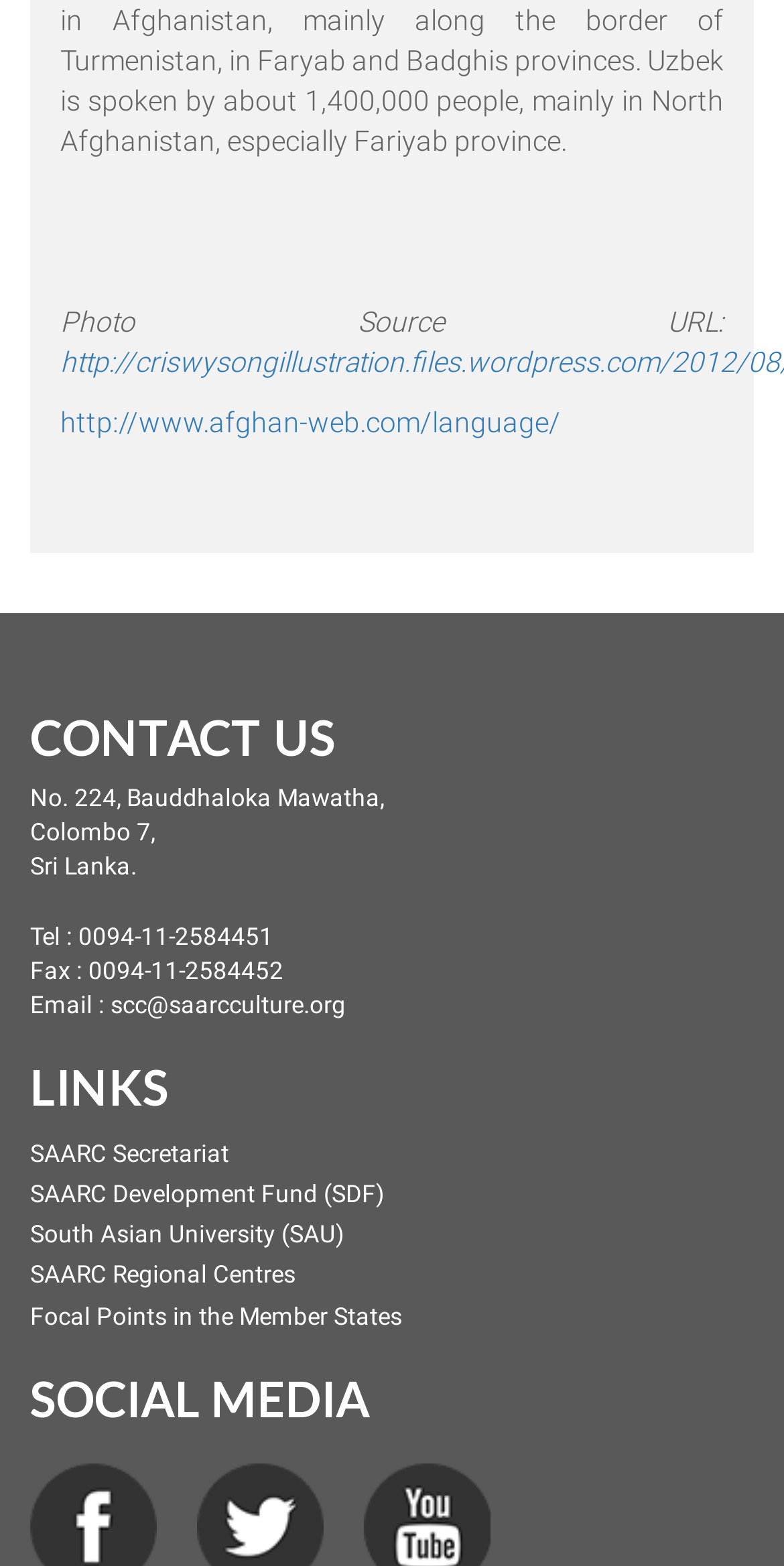What language is spoken by about 1,400,000 people?
Please provide a single word or phrase based on the screenshot.

Uzbek